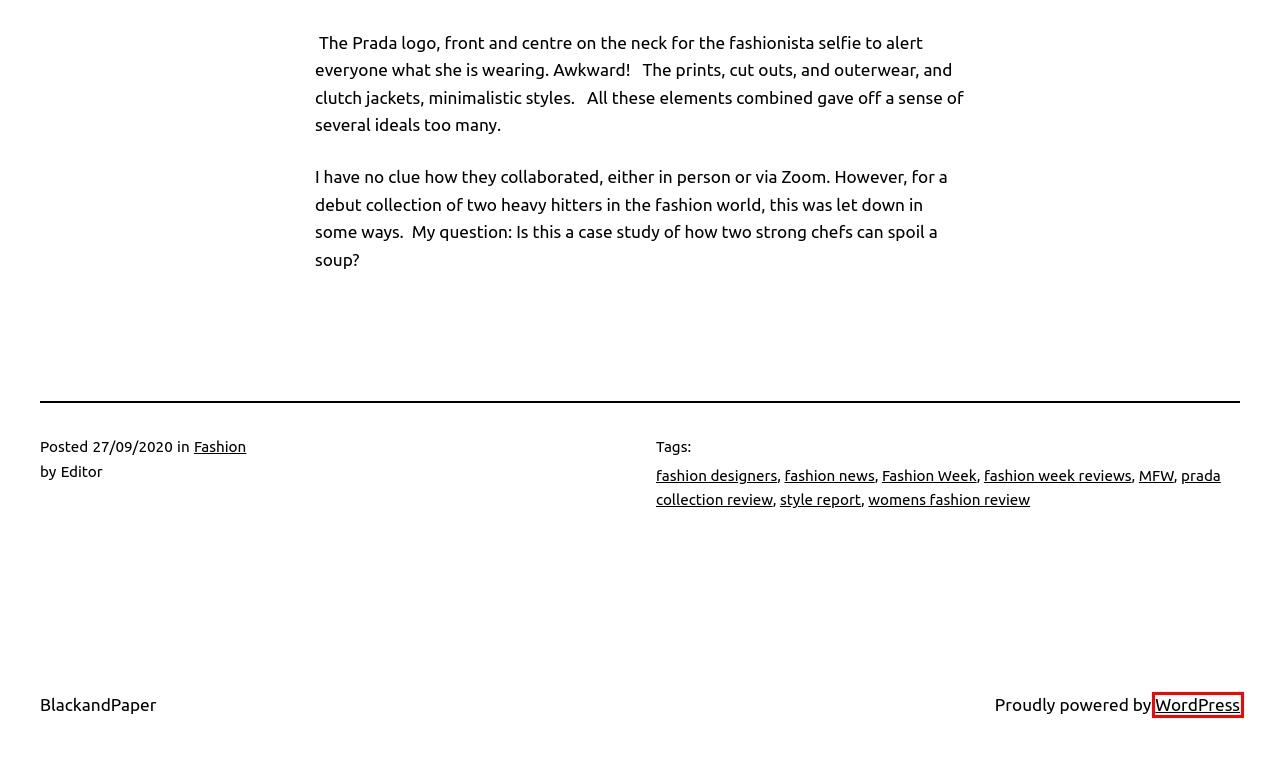Review the screenshot of a webpage containing a red bounding box around an element. Select the description that best matches the new webpage after clicking the highlighted element. The options are:
A. MFW Archives - BlackandPaper
B. fashion week reviews Archives - BlackandPaper
C. Blog Tool, Publishing Platform, and CMS – WordPress.org
D. Fashion Archives - BlackandPaper
E. Fashion Week Archives - BlackandPaper
F. prada collection review Archives - BlackandPaper
G. womens fashion review Archives - BlackandPaper
H. BlackandPaper - If We Like It, We Post It!

C